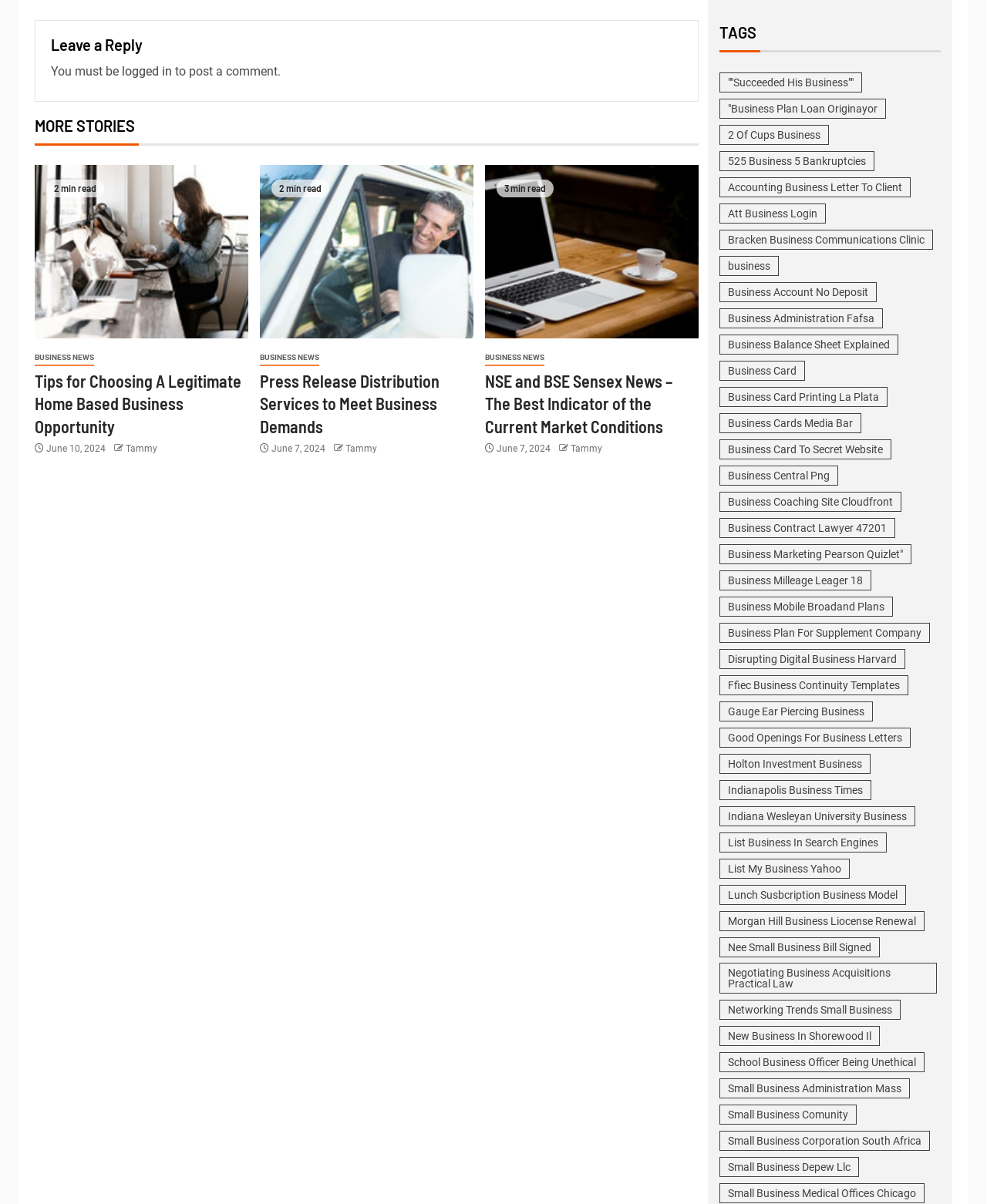Answer the question in one word or a short phrase:
What is the purpose of the 'Leave a Reply' section?

To post a comment